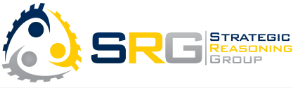Elaborate on all the key elements and details present in the image.

The image features the logo of the Strategic Reasoning Group (SRG). This visual representation combines elements that suggest analytical thinking and strategic processes, symbolized by the intertwined gears and abstract figures in varying colors. The logo prominently displays the acronym "SRG" in bold blue text, accompanied by the full title "Strategic Reasoning Group" in a sleek, modern typography. The use of yellow and grey adds vibrancy, reinforcing the group's focus on innovative research and agent-based modeling, particularly within the realm of finance and market dynamics. The design captures the essence of the group’s mission to explore complex interactions in strategic environments.